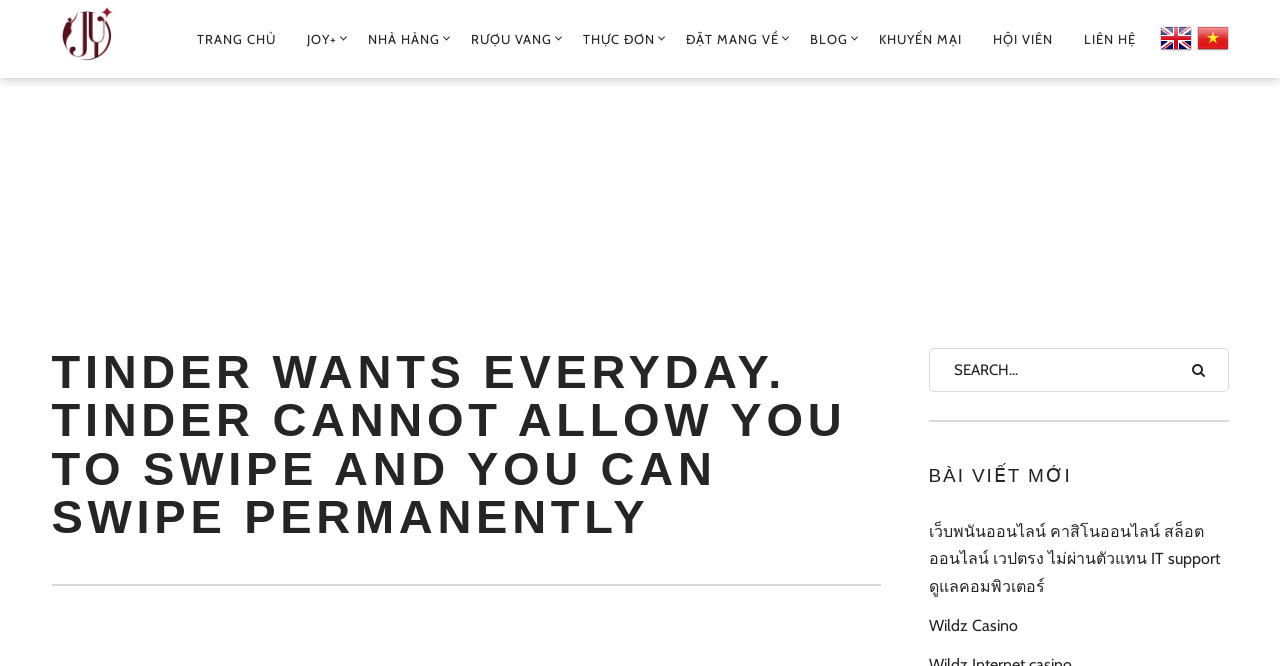What is the topic of the first article?
Utilize the information in the image to give a detailed answer to the question.

I found a link element with a long text that mentions 'เว็บพนันออนไลน์ คาสิโนออนไลน์ สล็อตออนไลน์ เวปตรง ไม่ผ่านตัวแทน IT support ดูแลคอมพิวเตอร์'. This text appears to be related to online casinos and IT support.